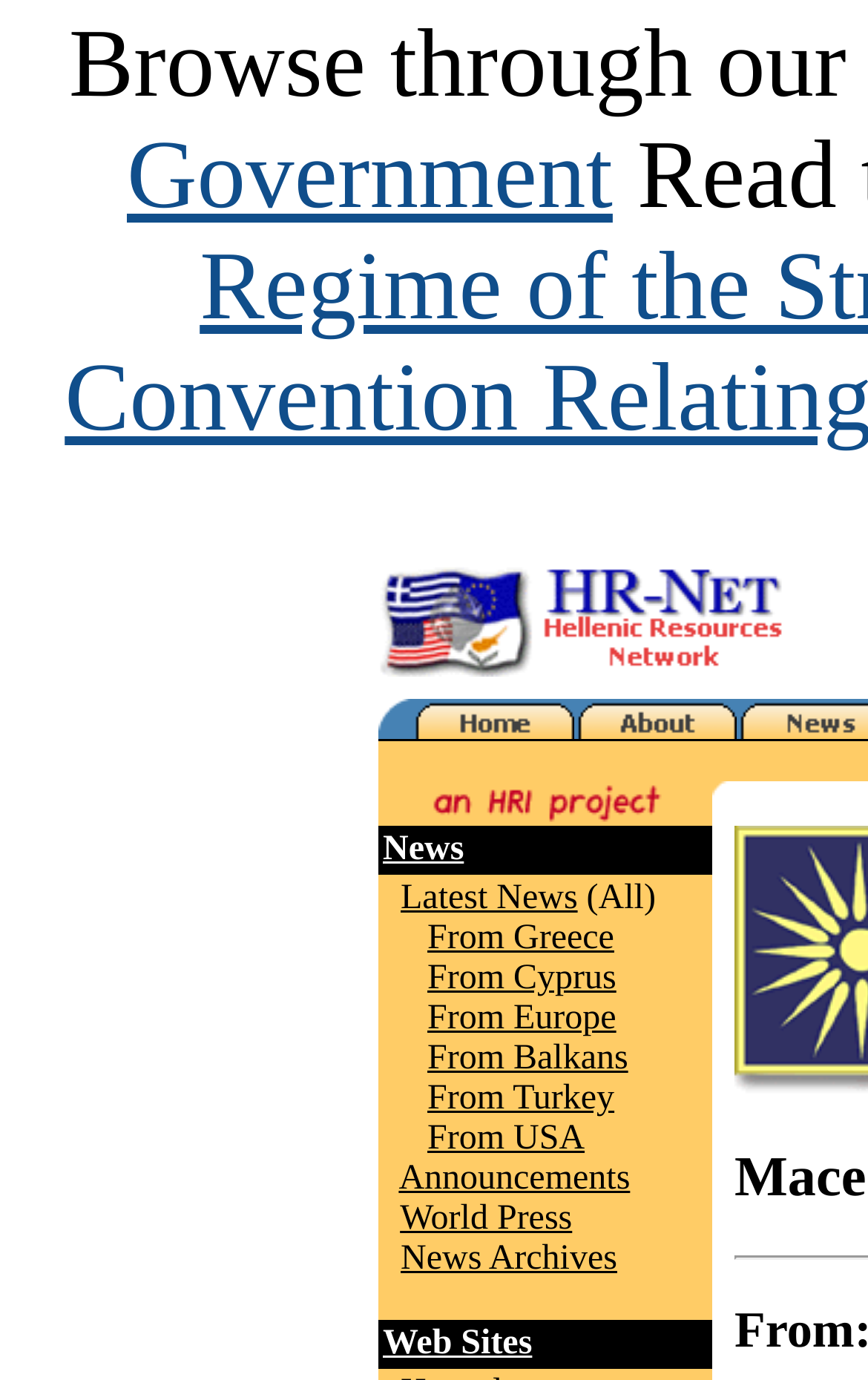What is the category of news on the top-right?
Refer to the image and provide a detailed answer to the question.

By looking at the top-right corner of the webpage, I see a link with the text 'Latest News'. This suggests that the category of news is Latest News.